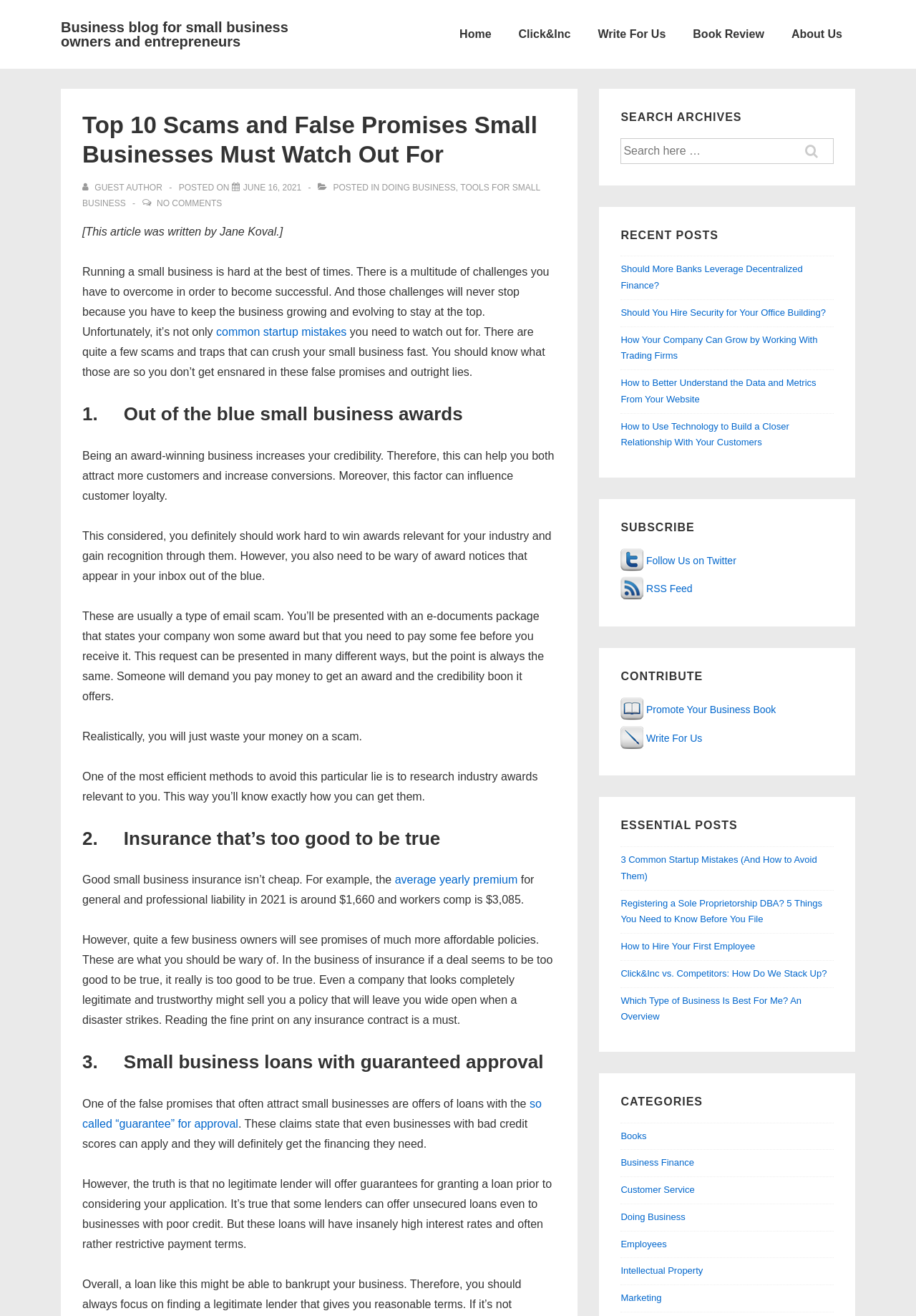Please identify the bounding box coordinates of the clickable area that will allow you to execute the instruction: "View all posts by Guest Author".

[0.09, 0.138, 0.18, 0.146]